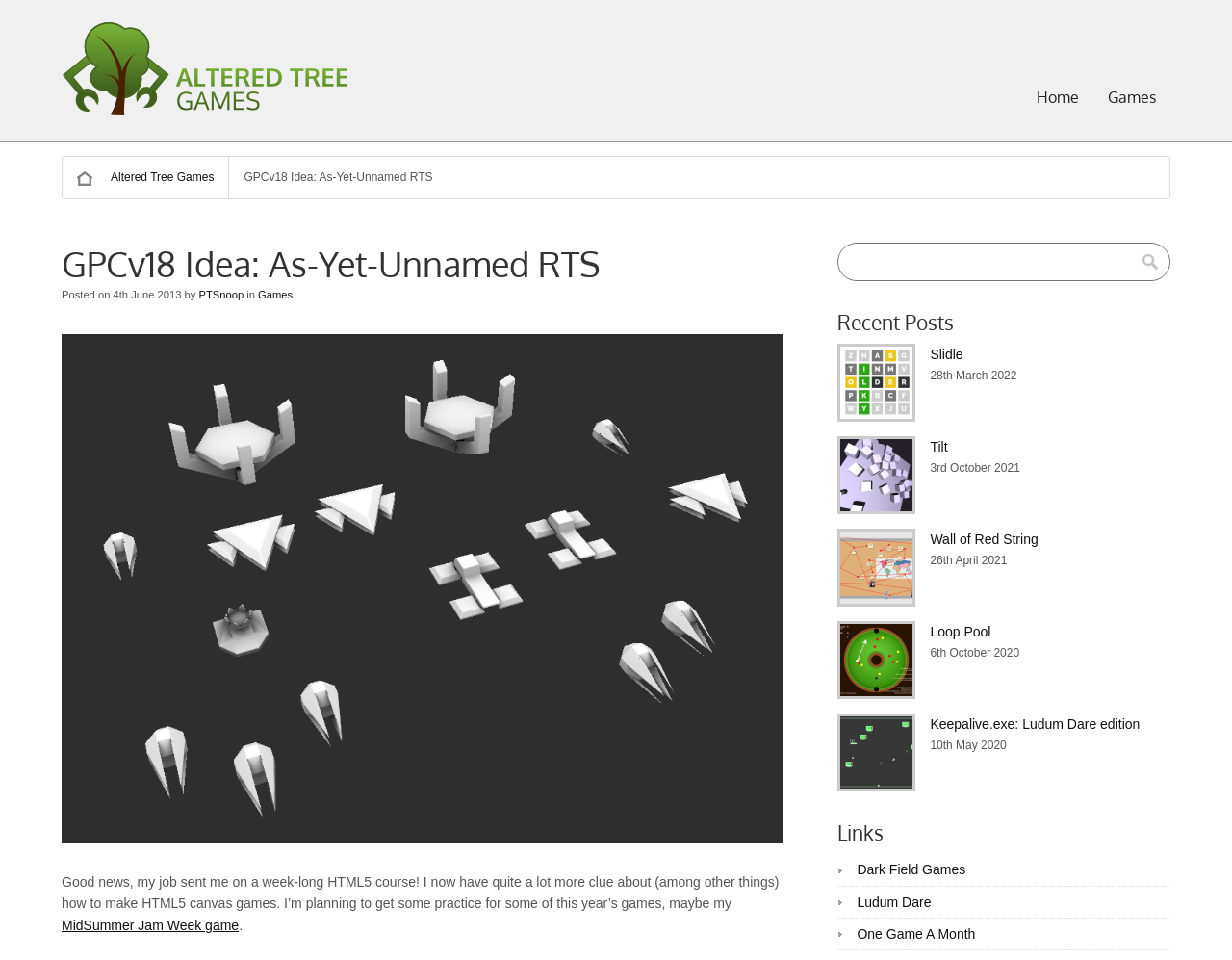Identify the bounding box coordinates for the element that needs to be clicked to fulfill this instruction: "go to Altered Tree Games homepage". Provide the coordinates in the format of four float numbers between 0 and 1: [left, top, right, bottom].

[0.05, 0.107, 0.284, 0.123]